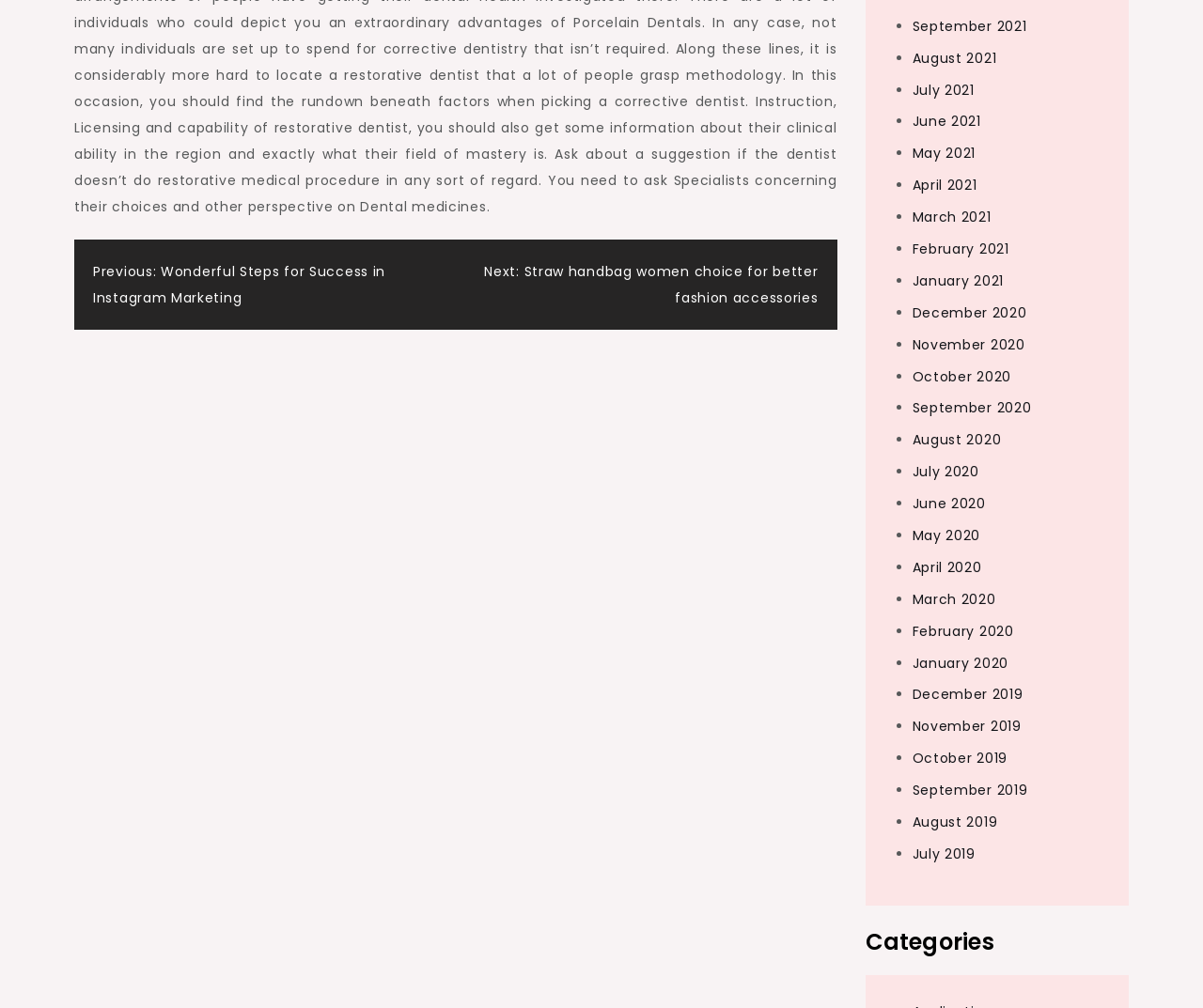Please mark the bounding box coordinates of the area that should be clicked to carry out the instruction: "Click on 'Previous: Wonderful Steps for Success in Instagram Marketing'".

[0.077, 0.26, 0.32, 0.305]